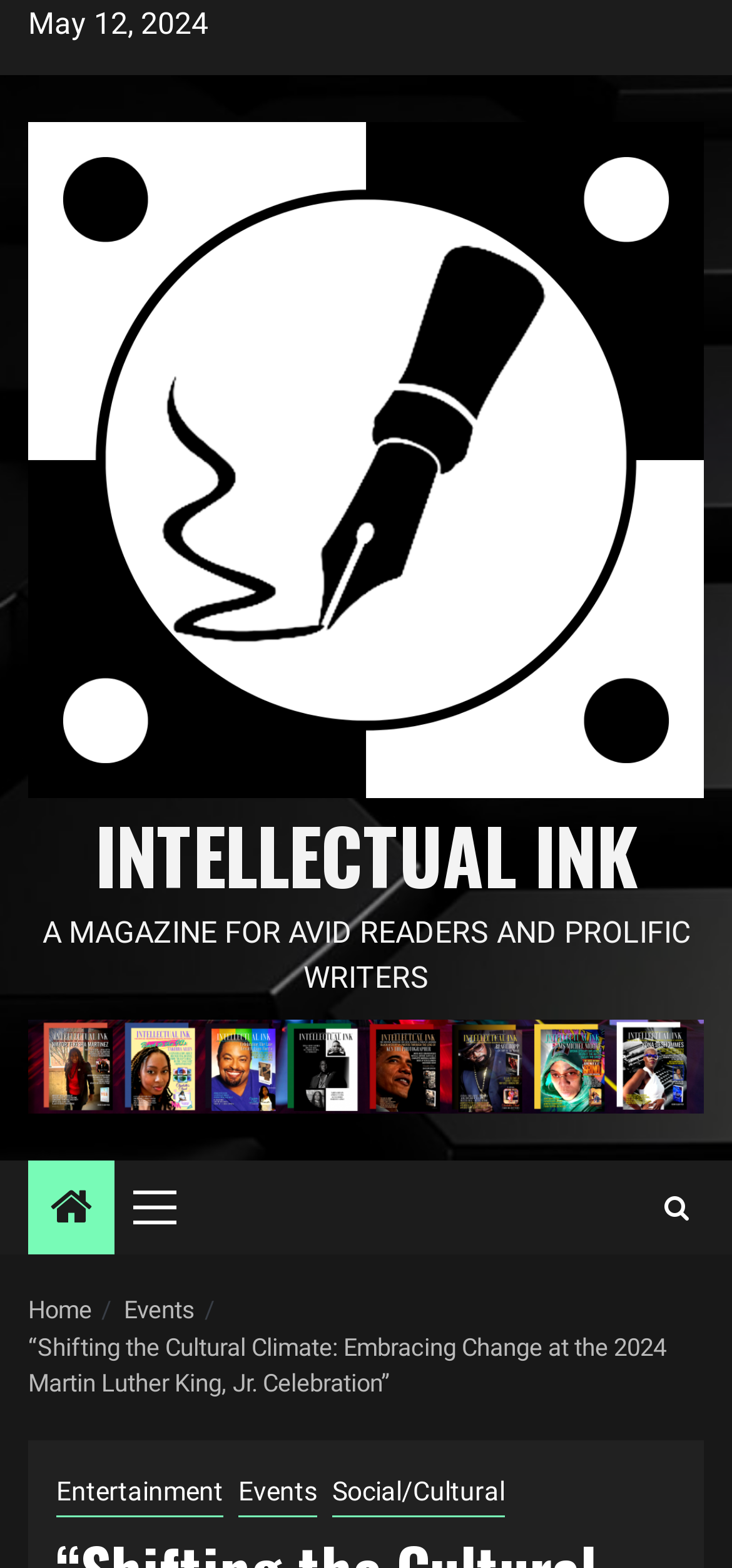What is the name of the magazine?
Answer the question with a detailed and thorough explanation.

I found the name of the magazine by looking at the link element with the content 'INTELLECTUAL INK' at the top of the webpage, which is also accompanied by an image with the same name.